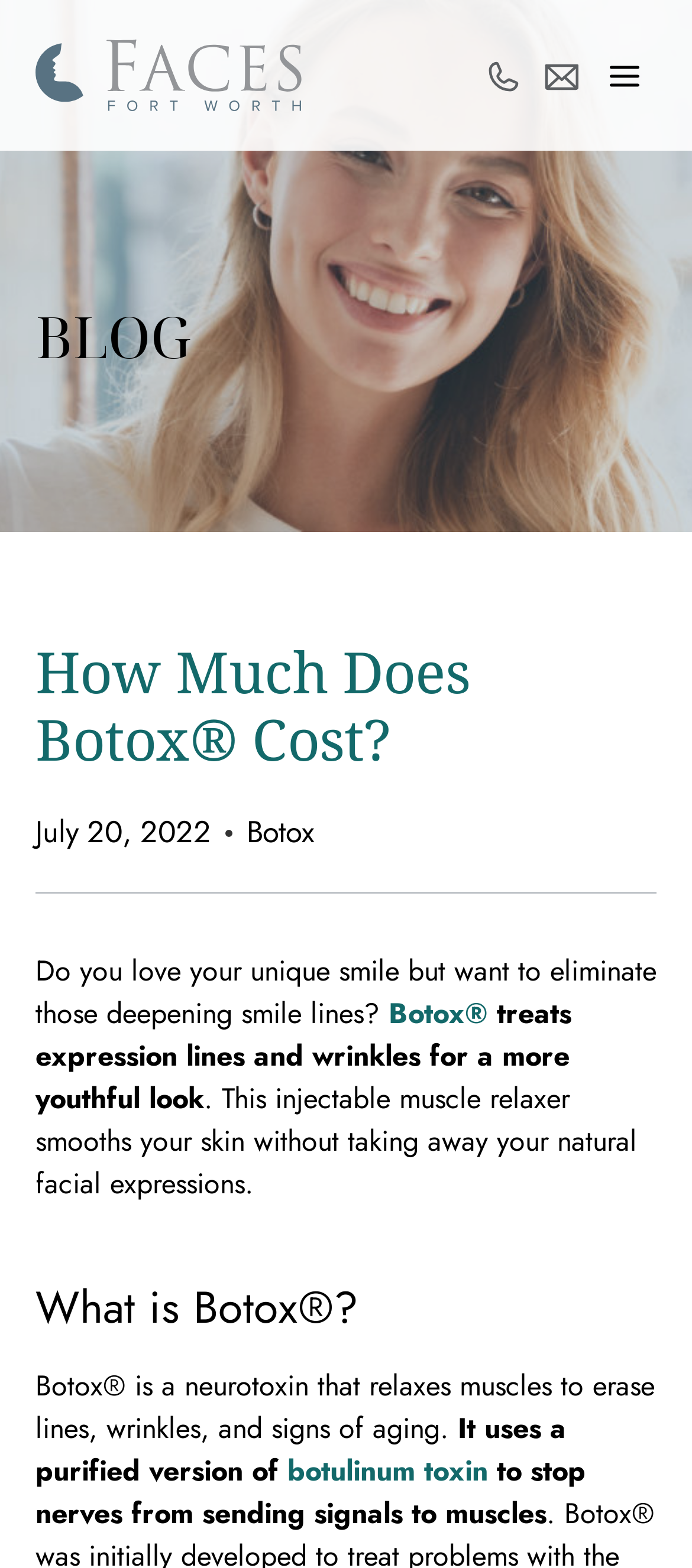When was the article published?
Please provide a single word or phrase as your answer based on the screenshot.

July 20, 2022